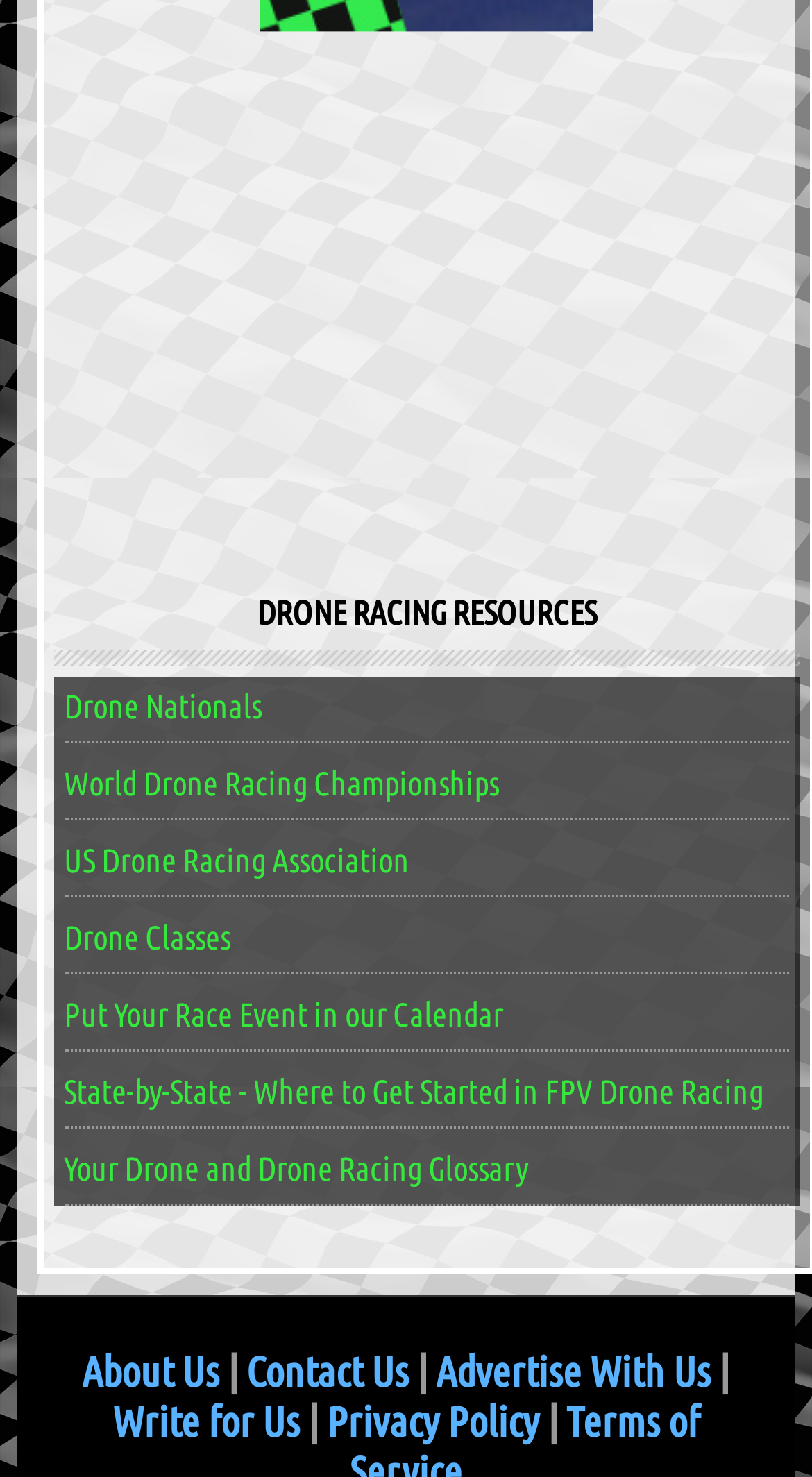From the given element description: "Advertise With Us", find the bounding box for the UI element. Provide the coordinates as four float numbers between 0 and 1, in the order [left, top, right, bottom].

[0.537, 0.912, 0.876, 0.945]